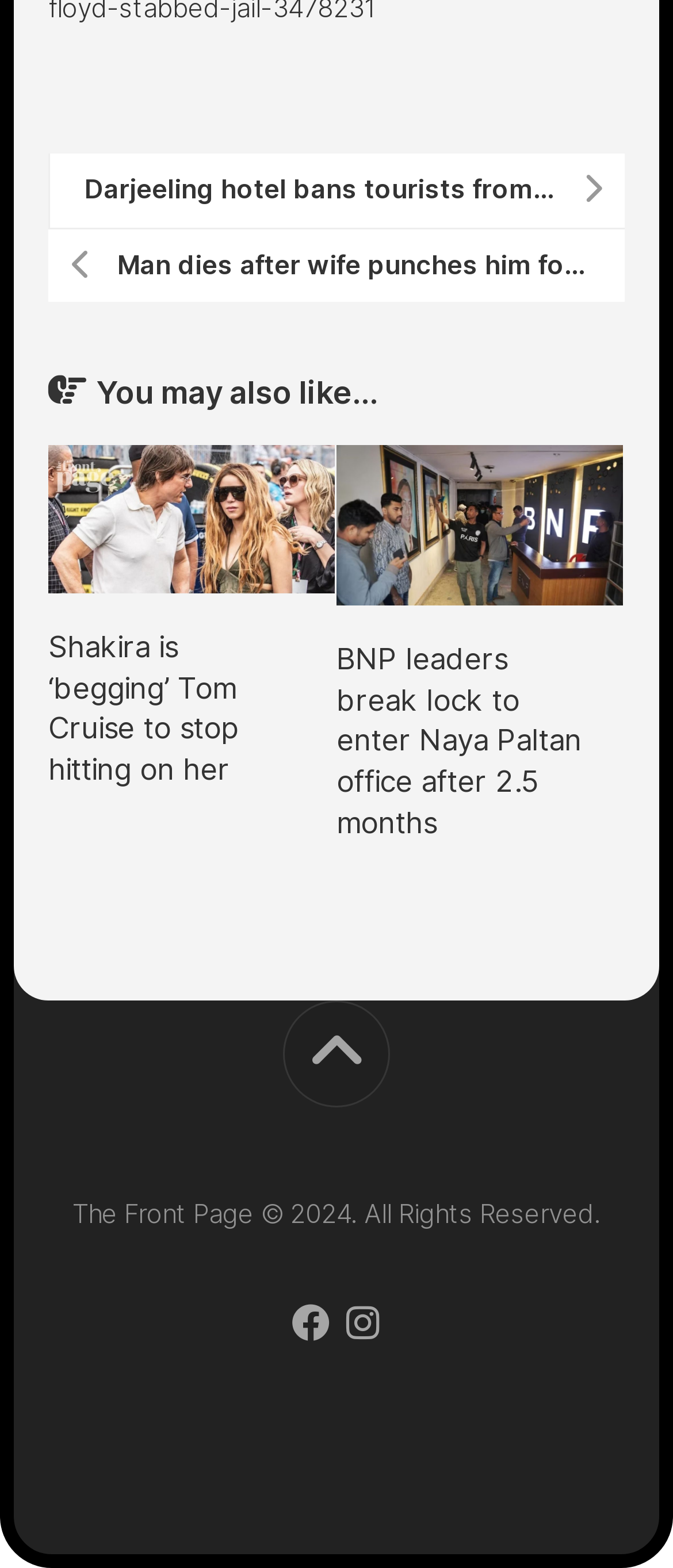What is the name of the celebrity mentioned in the second article?
Using the image as a reference, answer the question with a short word or phrase.

Shakira